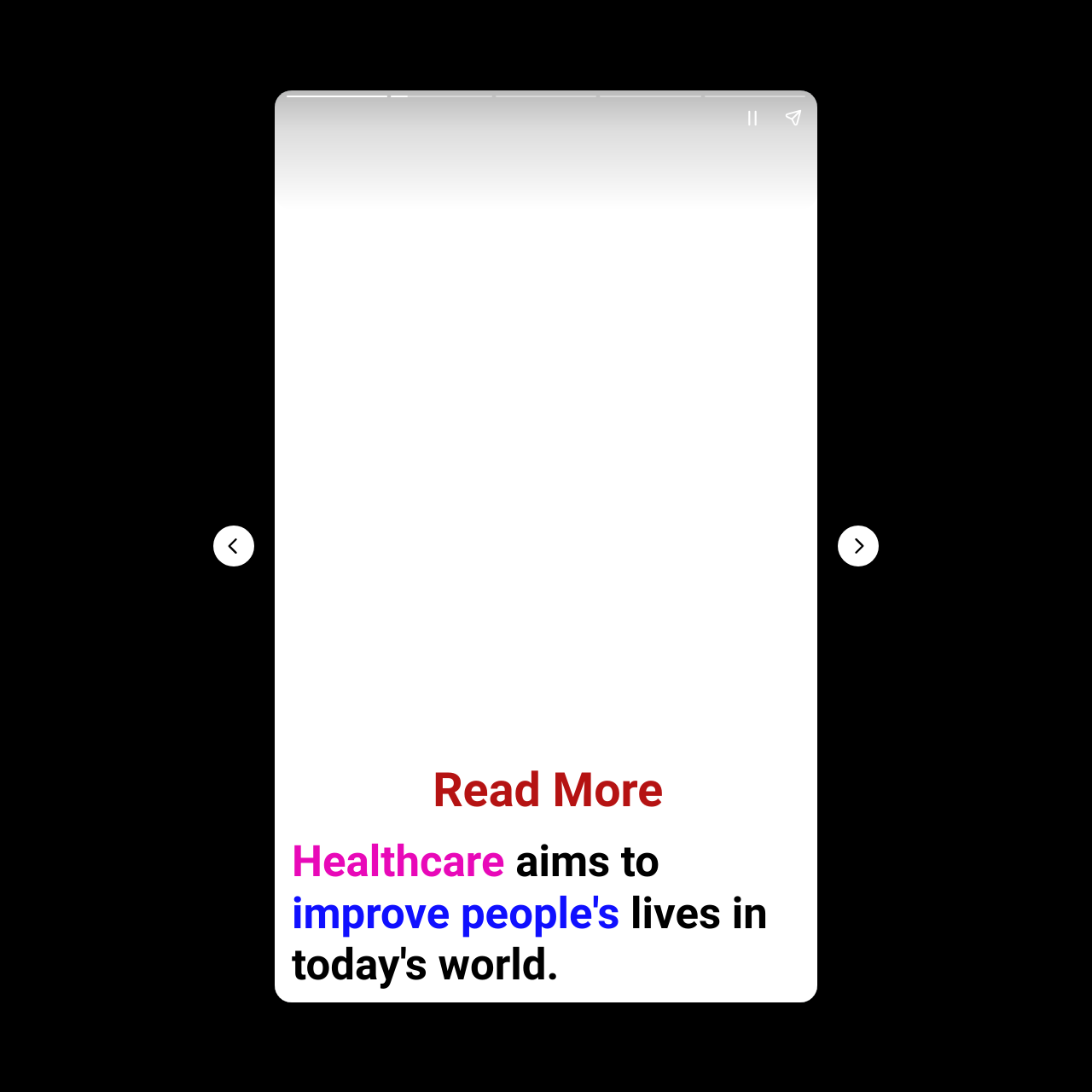Give a short answer to this question using one word or a phrase:
What is the function of the button on the top right corner?

Share story